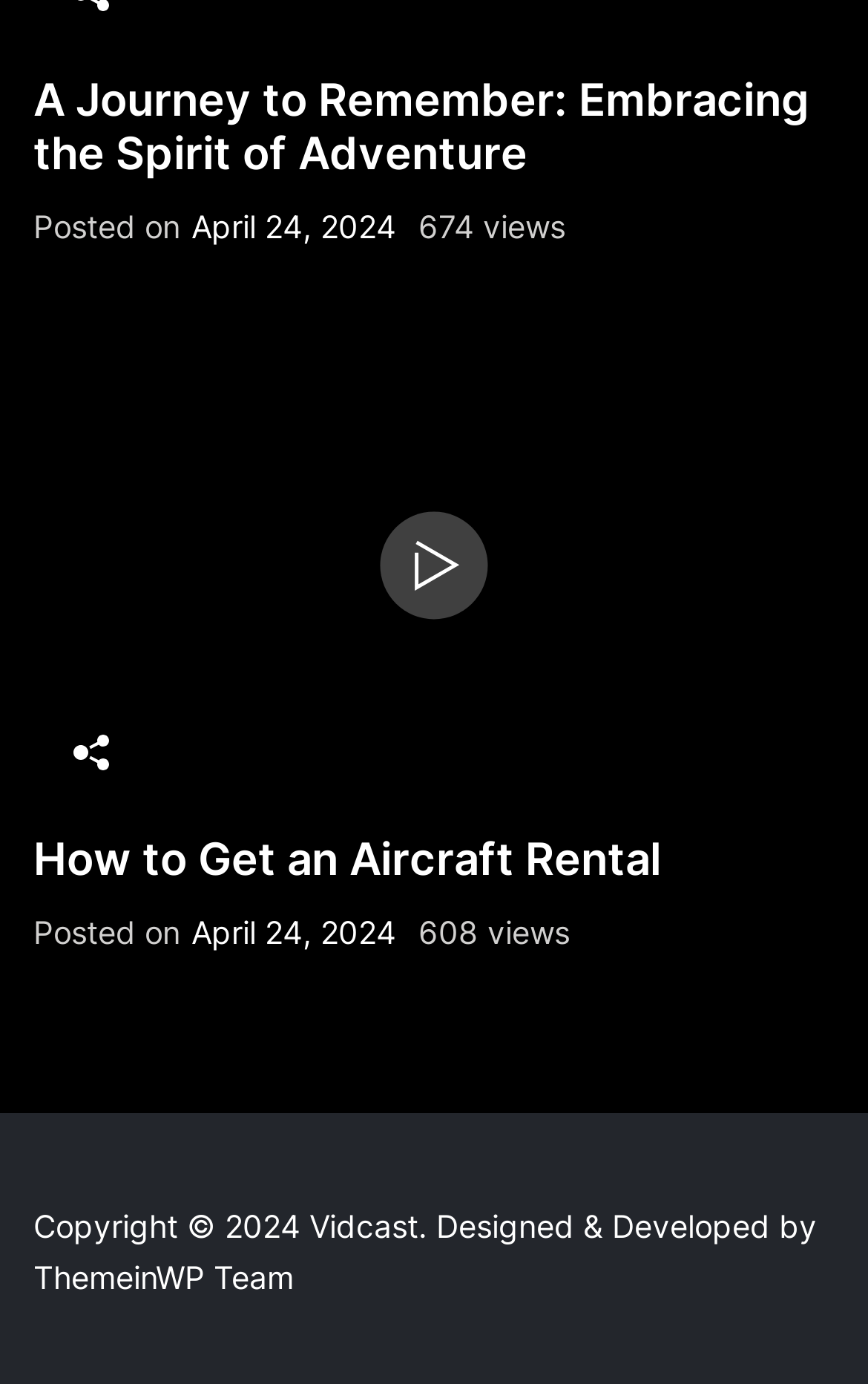What is the copyright year of the website?
Look at the image and construct a detailed response to the question.

The copyright year of the website can be found in the StaticText element with the text 'Copyright © 2024 Vidcast.' at the bottom of the page.